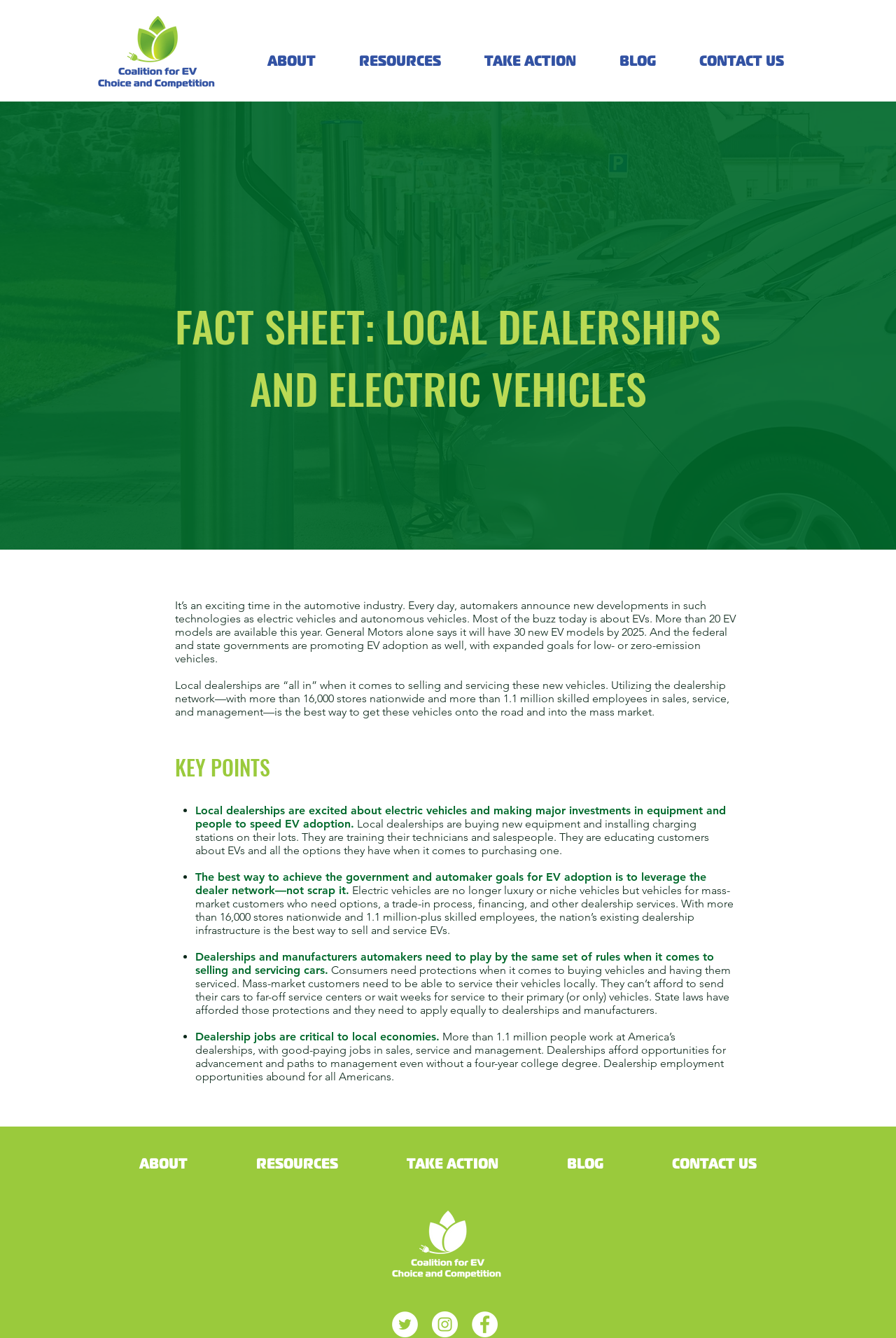Generate a comprehensive description of the webpage content.

The webpage is a fact sheet about local dealerships and electric vehicles, presented by the Coalition For EV. At the top left corner, there is a logo of EVChoiceCompetition. Below the logo, a navigation menu is situated, containing links to "ABOUT", "RESOURCES", "TAKE ACTION", "BLOG", and "CONTACT US".

The main content of the webpage is divided into sections. The first section is an image that spans the entire width of the page. Above the image, there is a heading that reads "FACT SHEET: LOCAL DEALERSHIPS AND ELECTRIC VEHICLES". Below the image, there is a block of text that discusses the current state of the automotive industry, particularly the growth of electric vehicles.

The next section is headed by "KEY POINTS", which is followed by a list of bullet points. Each bullet point is marked by a list marker and contains a brief statement about local dealerships and electric vehicles. The points highlight the investments being made by dealerships in equipment and training, the importance of leveraging the existing dealership infrastructure to achieve government and automaker goals for EV adoption, and the need for dealerships and manufacturers to play by the same set of rules.

At the bottom of the page, there is a repeated navigation menu, identical to the one at the top. Below the navigation menu, there is a social bar with links to various social media platforms.